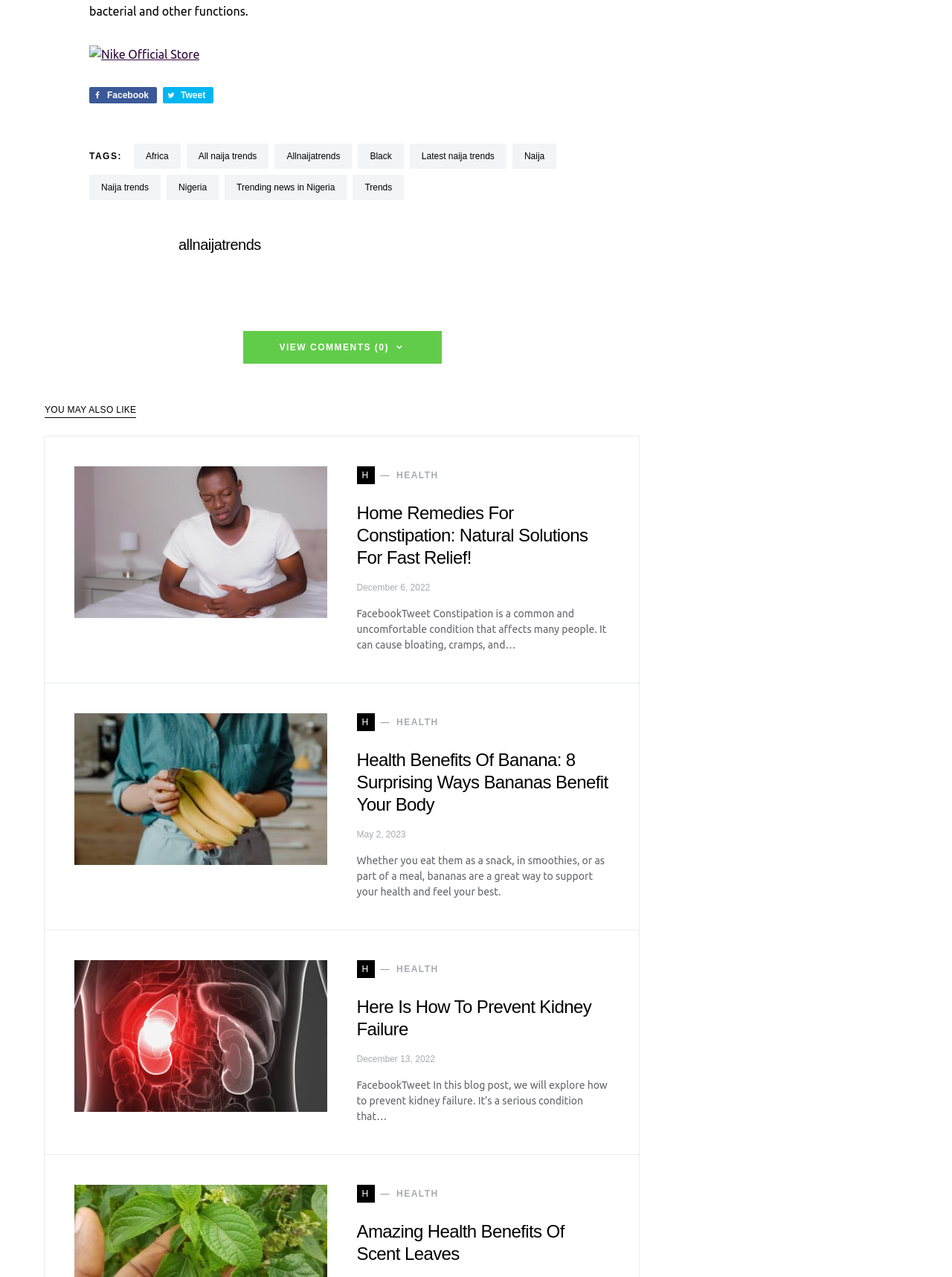Please find the bounding box coordinates of the clickable region needed to complete the following instruction: "View comments". The bounding box coordinates must consist of four float numbers between 0 and 1, i.e., [left, top, right, bottom].

[0.255, 0.259, 0.464, 0.285]